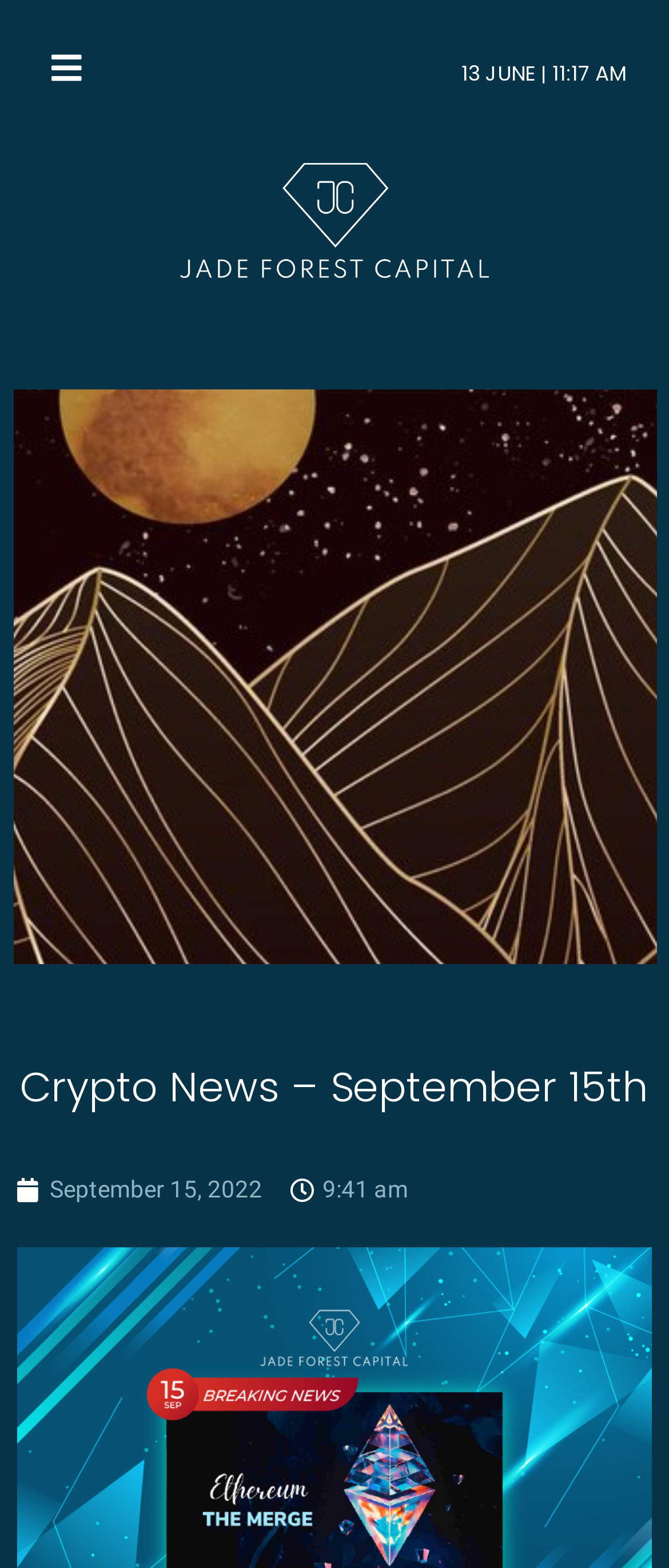Using the details in the image, give a detailed response to the question below:
What is the date of the latest article?

I found the date of the latest article by looking at the link element with the text 'September 15, 2022' which is located below the heading 'Crypto News – September 15th'.